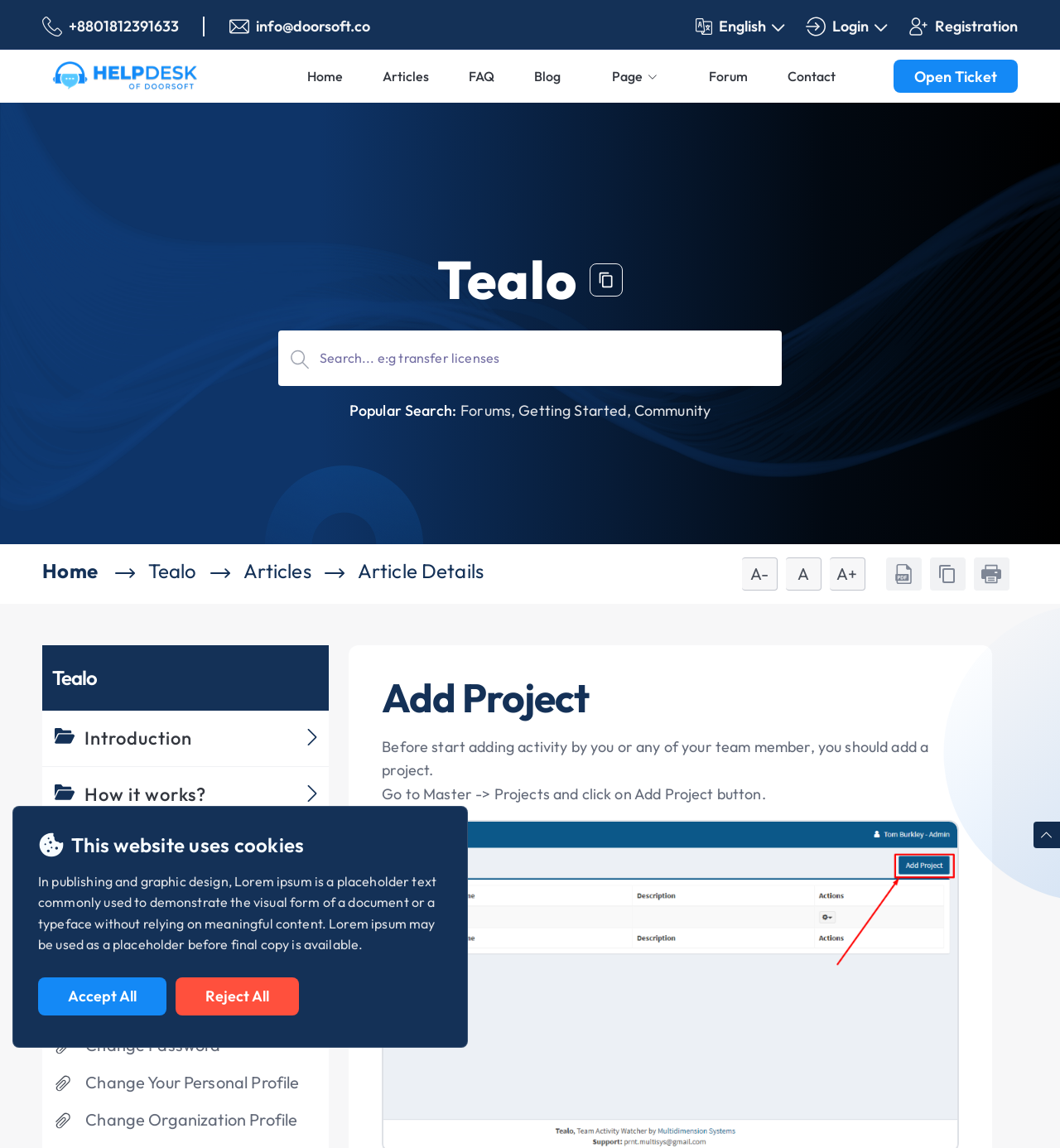What is the first step in adding a project?
Please analyze the image and answer the question with as much detail as possible.

According to the instructions on the webpage, the first step in adding a project is to go to Master -> Projects and click on the 'Add Project' button, which is a necessary step before adding activities.